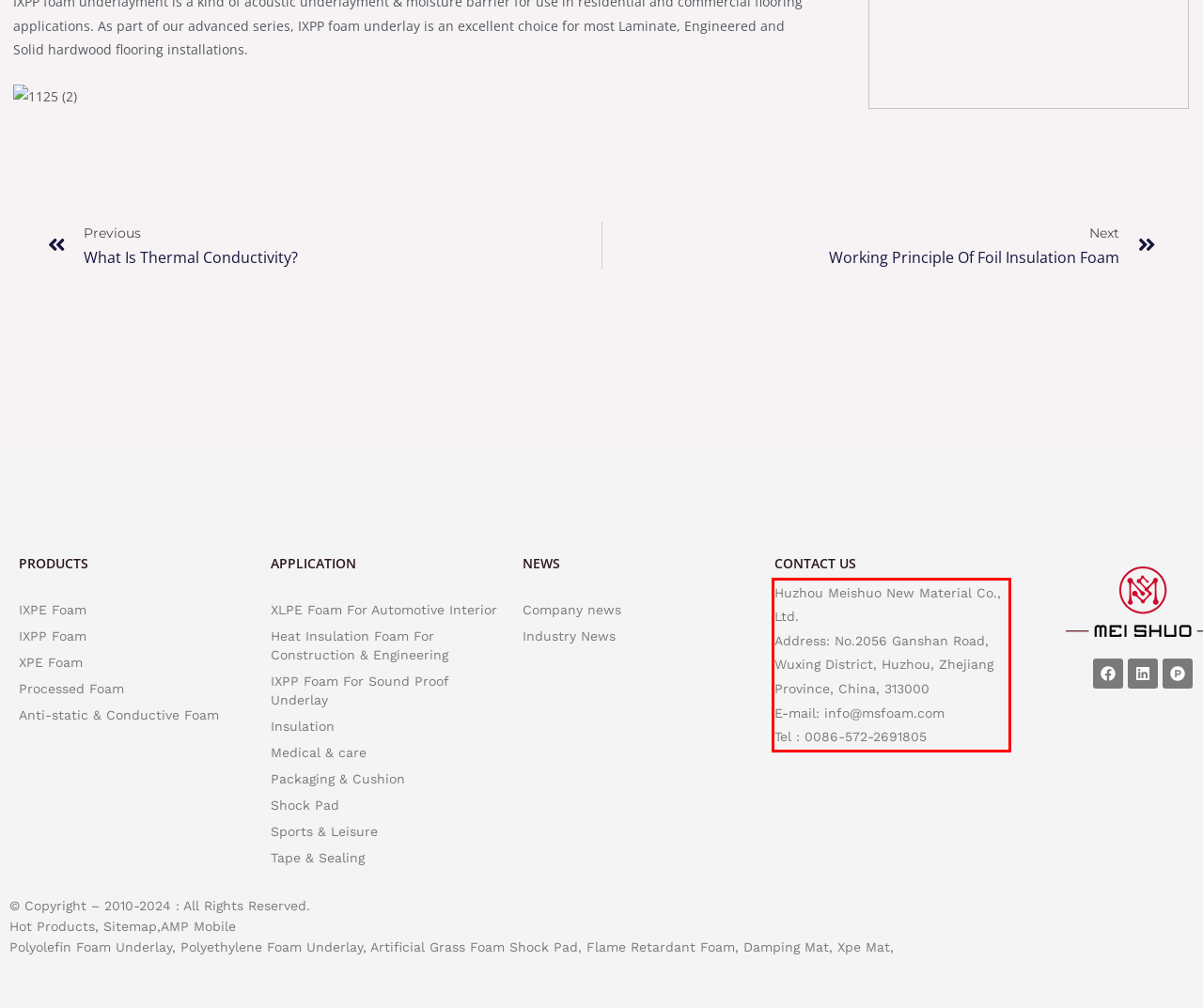Please analyze the provided webpage screenshot and perform OCR to extract the text content from the red rectangle bounding box.

Huzhou Meishuo New Material Co., Ltd. Address: No.2056 Ganshan Road, Wuxing District, Huzhou, Zhejiang Province, China, 313000 E-mail: info@msfoam.com Tel : 0086-572-2691805